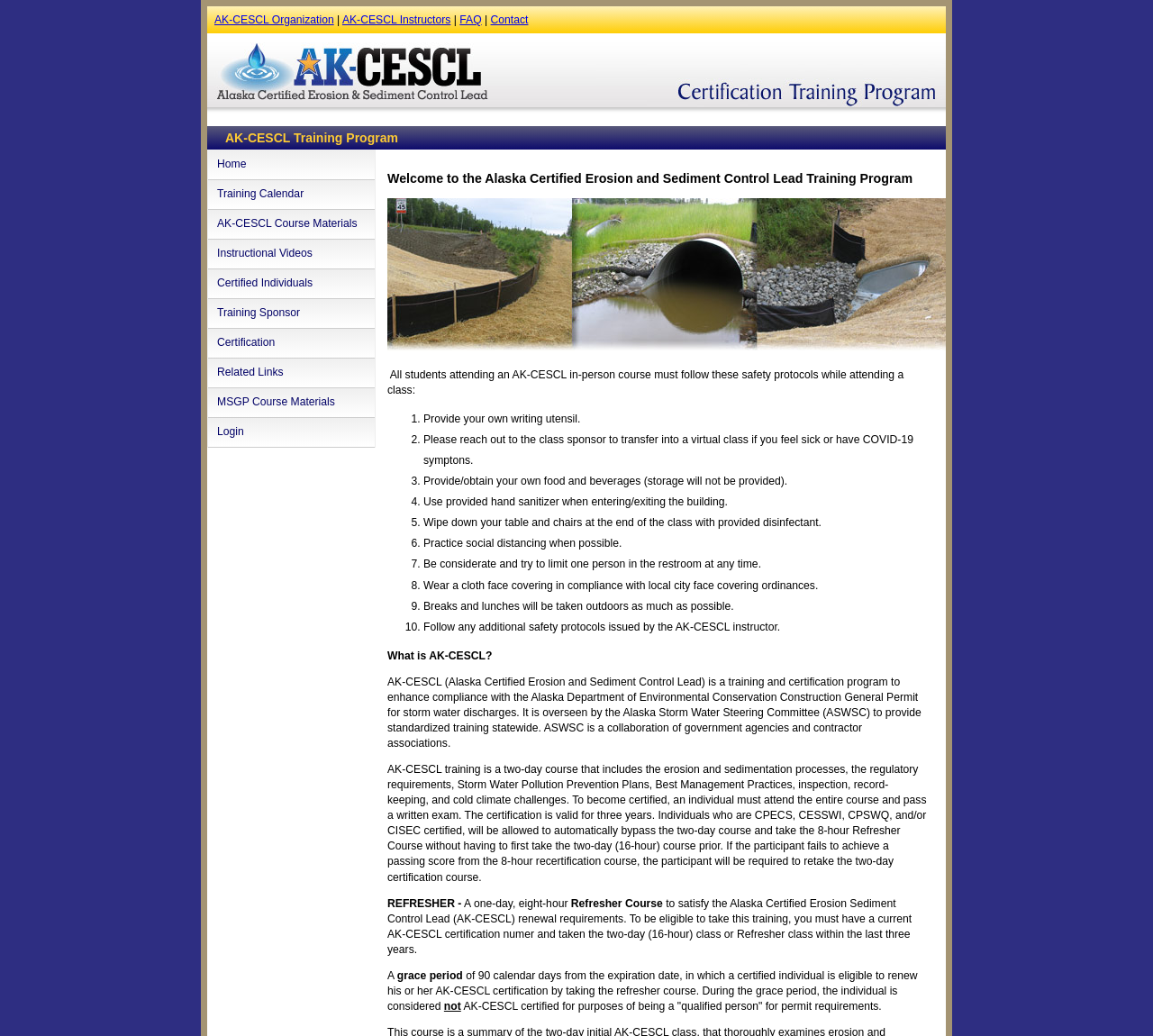Please locate the bounding box coordinates for the element that should be clicked to achieve the following instruction: "Visit the Facebook page". Ensure the coordinates are given as four float numbers between 0 and 1, i.e., [left, top, right, bottom].

None